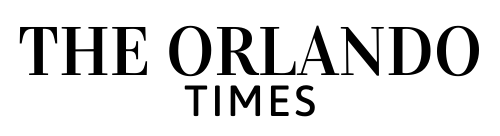Please provide a brief answer to the question using only one word or phrase: 
What is the focus of 'The Orlando Times'?

News and storytelling